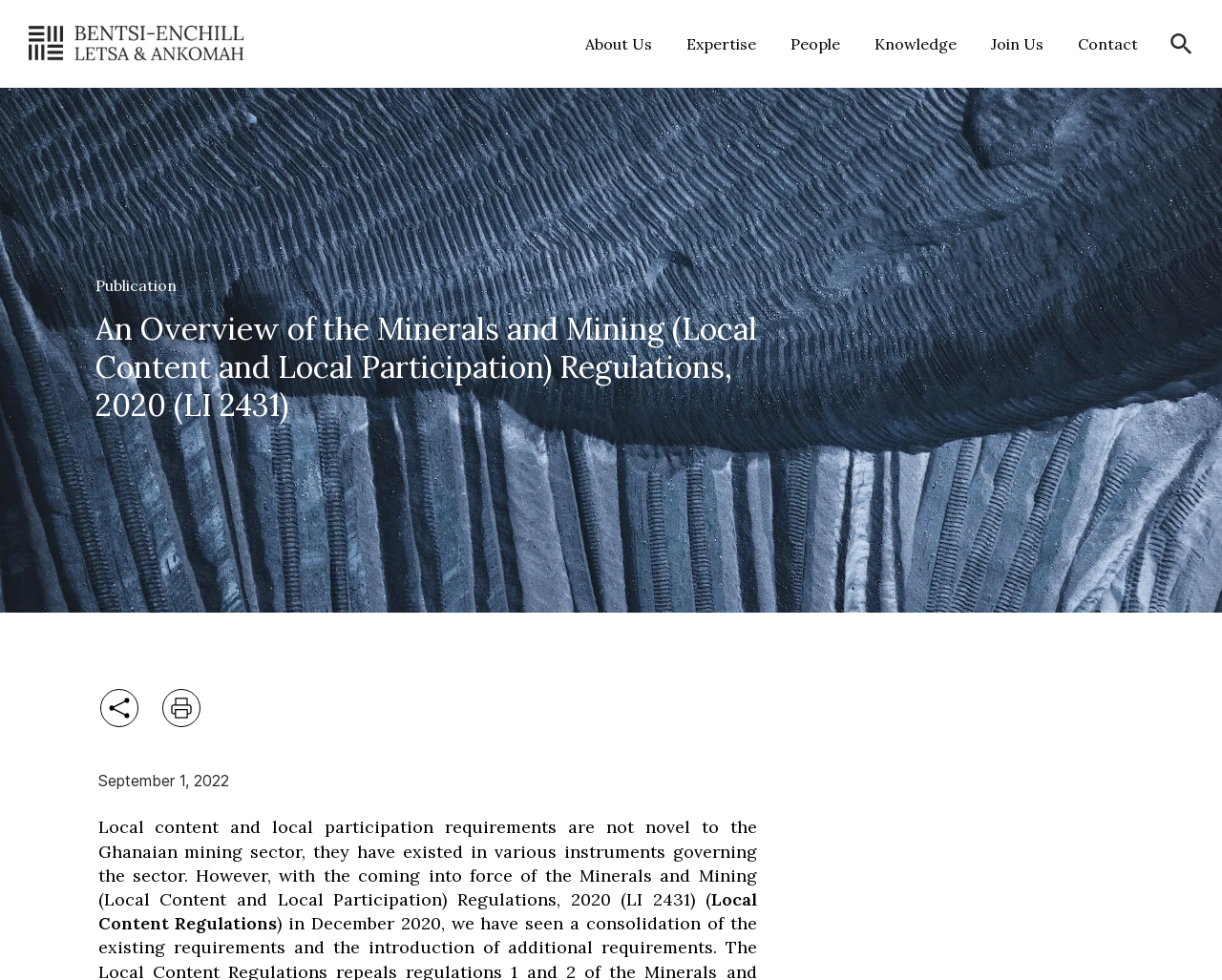Identify the bounding box coordinates of the clickable region to carry out the given instruction: "Search for something".

[0.957, 0.032, 0.977, 0.058]